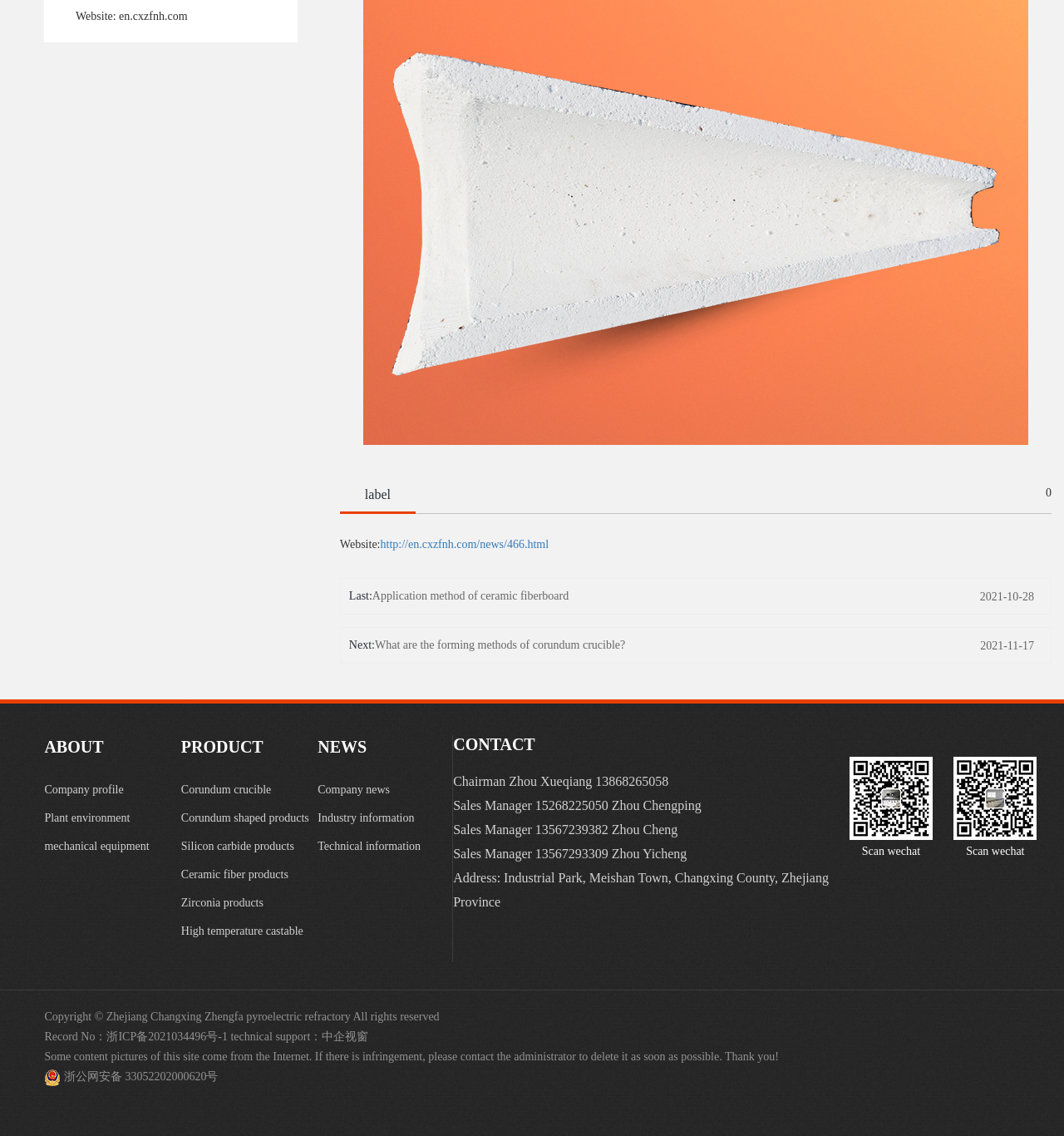Identify the bounding box coordinates of the section that should be clicked to achieve the task described: "Click the link to contact sales manager Zhou Chengping".

[0.426, 0.703, 0.659, 0.716]